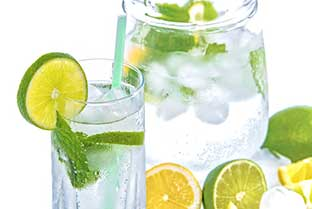What is the purpose of soaking lemon slices and other ingredients in water overnight?
Utilize the image to construct a detailed and well-explained answer.

According to the caption, soaking lemon slices, lime, cucumber, ginger, and mint leaves in water overnight creates a flavorful, low-calorie drink that aids in burning stored fat and flushing out toxins.